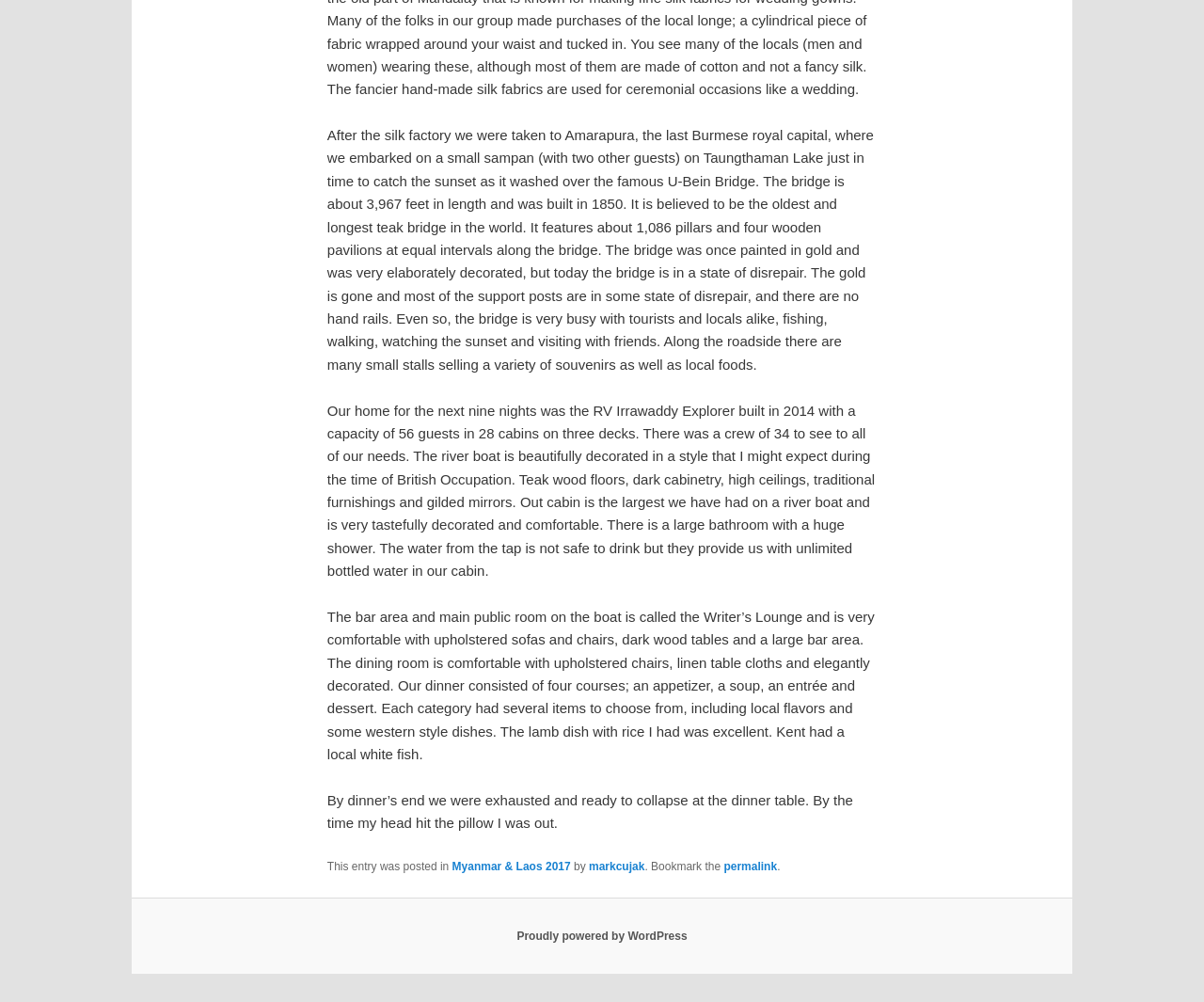Provide the bounding box coordinates in the format (top-left x, top-left y, bottom-right x, bottom-right y). All values are floating point numbers between 0 and 1. Determine the bounding box coordinate of the UI element described as: markcujak

[0.489, 0.858, 0.535, 0.871]